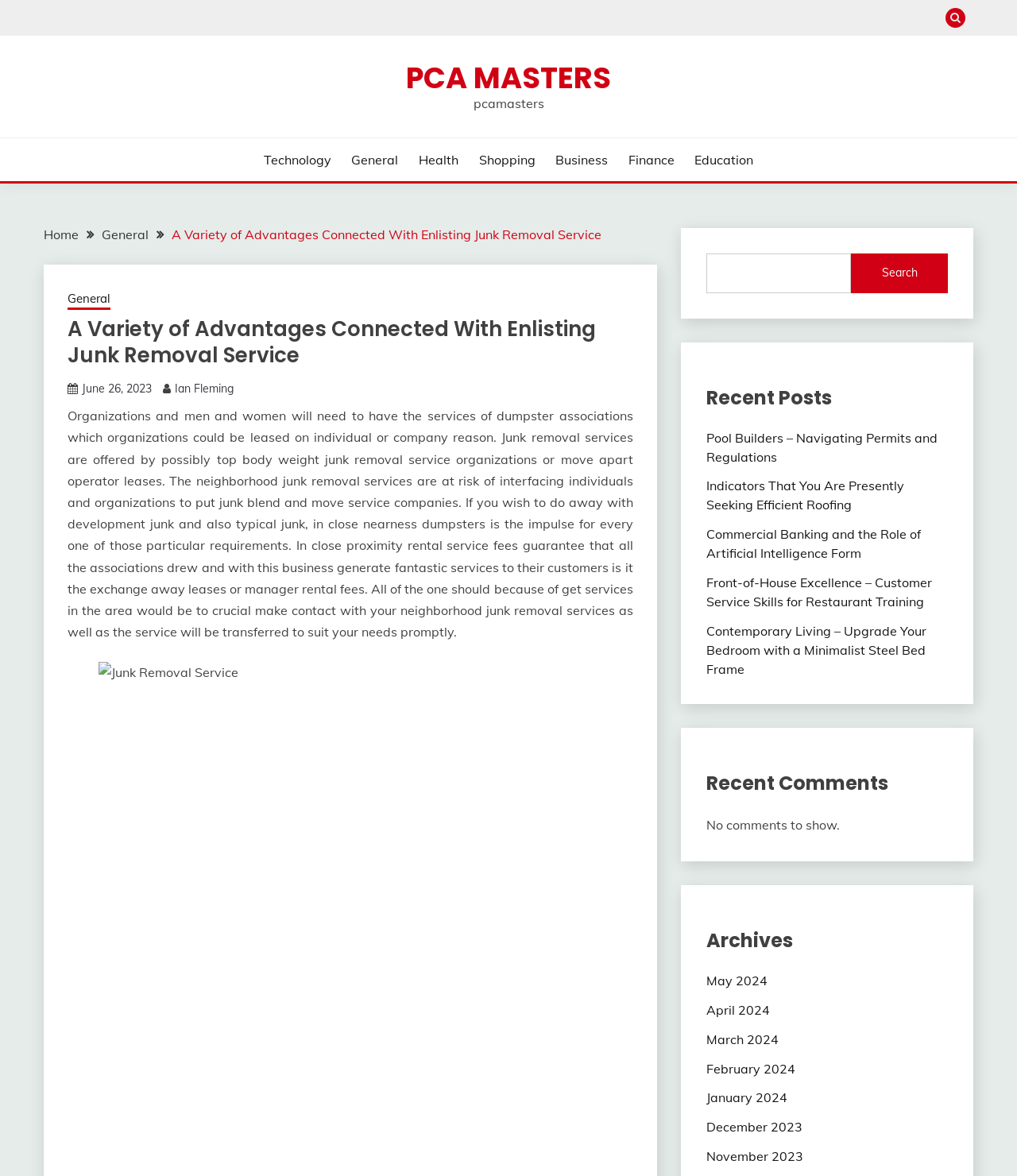Explain in detail what is displayed on the webpage.

The webpage is about a blog post titled "A Variety of Advantages Connected With Enlisting Junk Removal Service" on the PCA Masters website. At the top right corner, there is a button with a search icon. Below it, there is a horizontal navigation menu with links to different categories such as Technology, General, Health, Shopping, Business, Finance, and Education.

On the left side, there is a vertical navigation menu with a breadcrumbs section that shows the current page's hierarchy, starting from the Home page, then General, and finally the current page. Below it, there is a heading with the same title as the webpage, followed by a link to the date "June 26, 2023", and another link to the author "Ian Fleming".

The main content of the webpage is a long paragraph of text that discusses the advantages of hiring junk removal services. It explains how these services can be beneficial for individuals and organizations, and how they can help with disposing of construction junk and regular junk.

On the right side, there is a search bar with a search button. Below it, there are three sections: Recent Posts, Recent Comments, and Archives. The Recent Posts section lists five links to other blog posts with titles such as "Pool Builders – Navigating Permits and Regulations" and "Contemporary Living – Upgrade Your Bedroom with a Minimalist Steel Bed Frame". The Recent Comments section shows a message that says "No comments to show." The Archives section lists links to different months, from May 2024 to November 2023.

At the bottom right corner, there is a button with a Facebook icon.